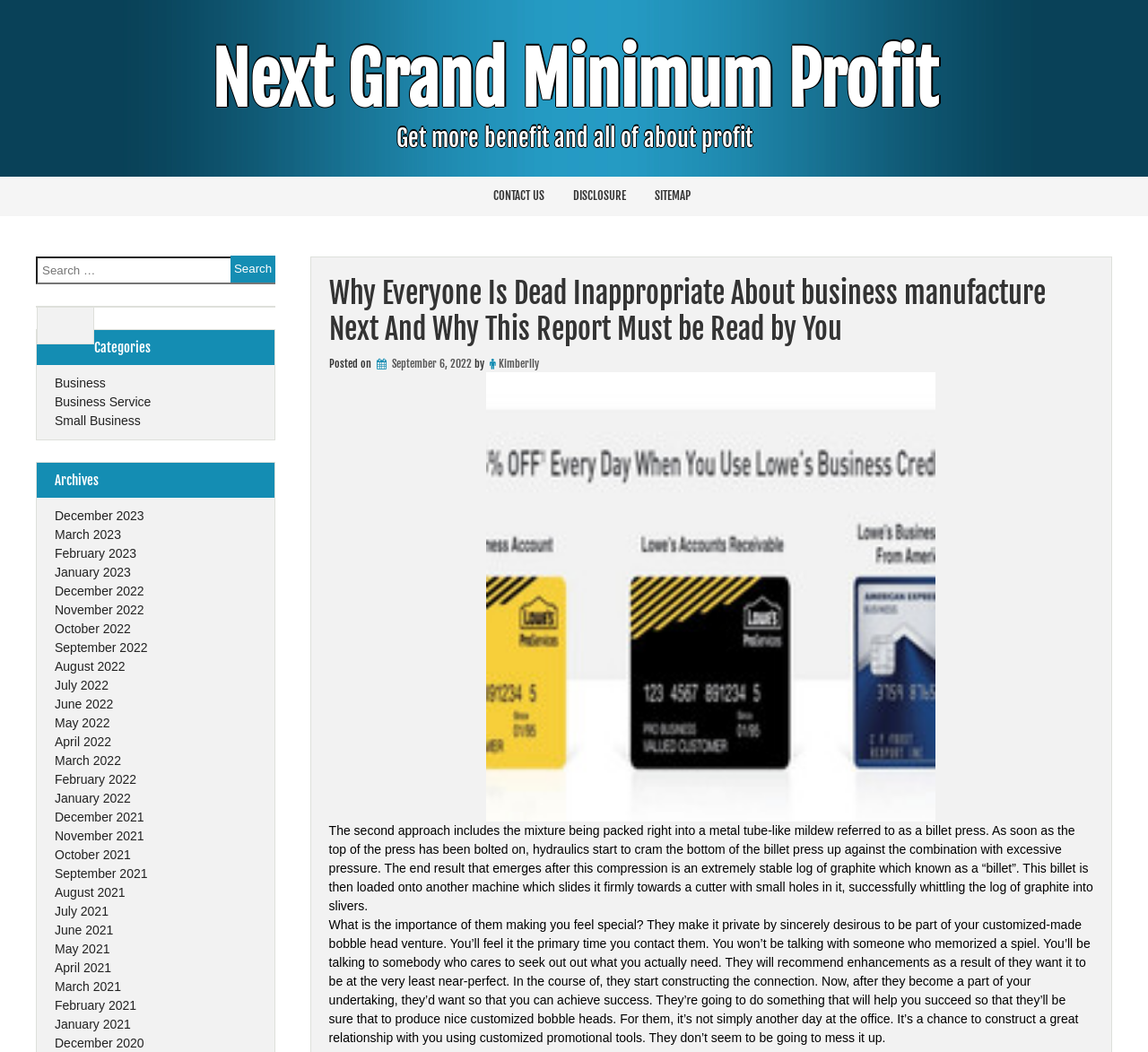Find and specify the bounding box coordinates that correspond to the clickable region for the instruction: "Browse the 'Business' category".

[0.048, 0.357, 0.092, 0.371]